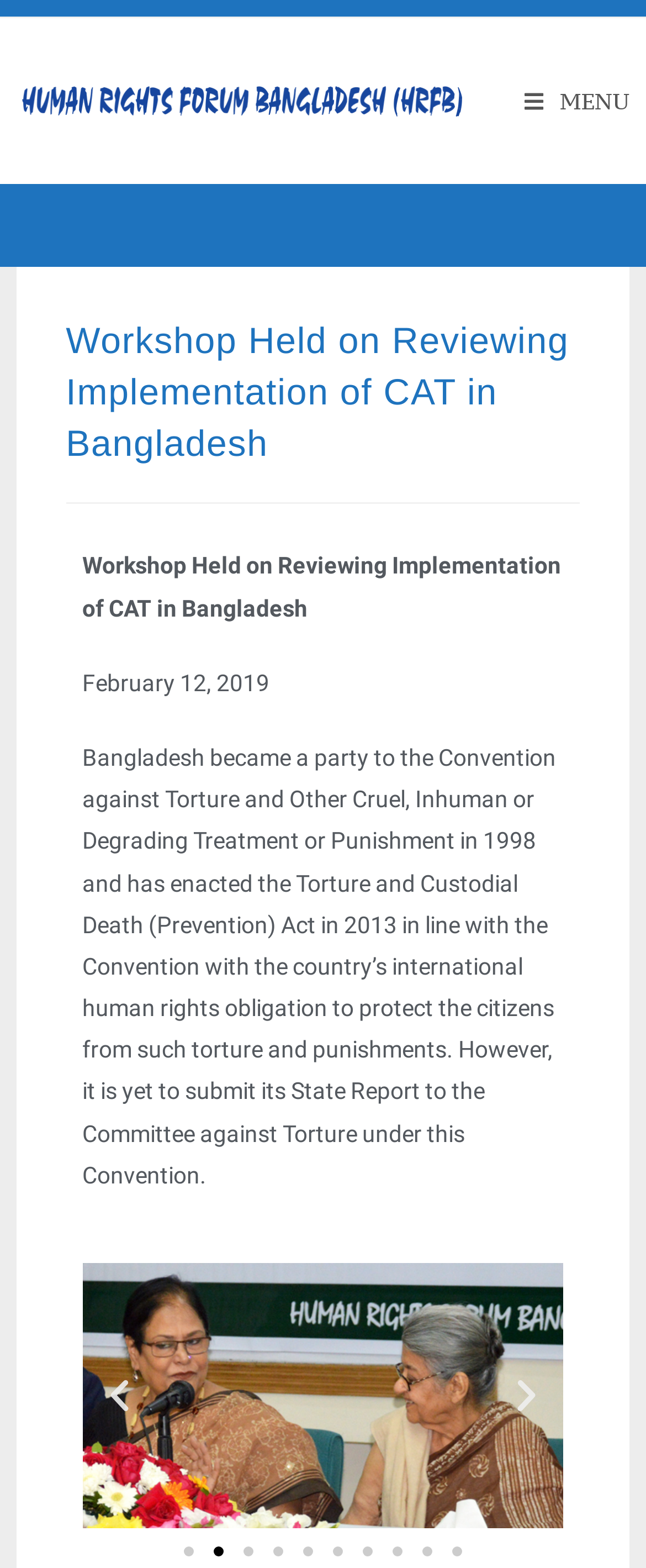Highlight the bounding box coordinates of the region I should click on to meet the following instruction: "View the previous slide".

[0.153, 0.877, 0.217, 0.903]